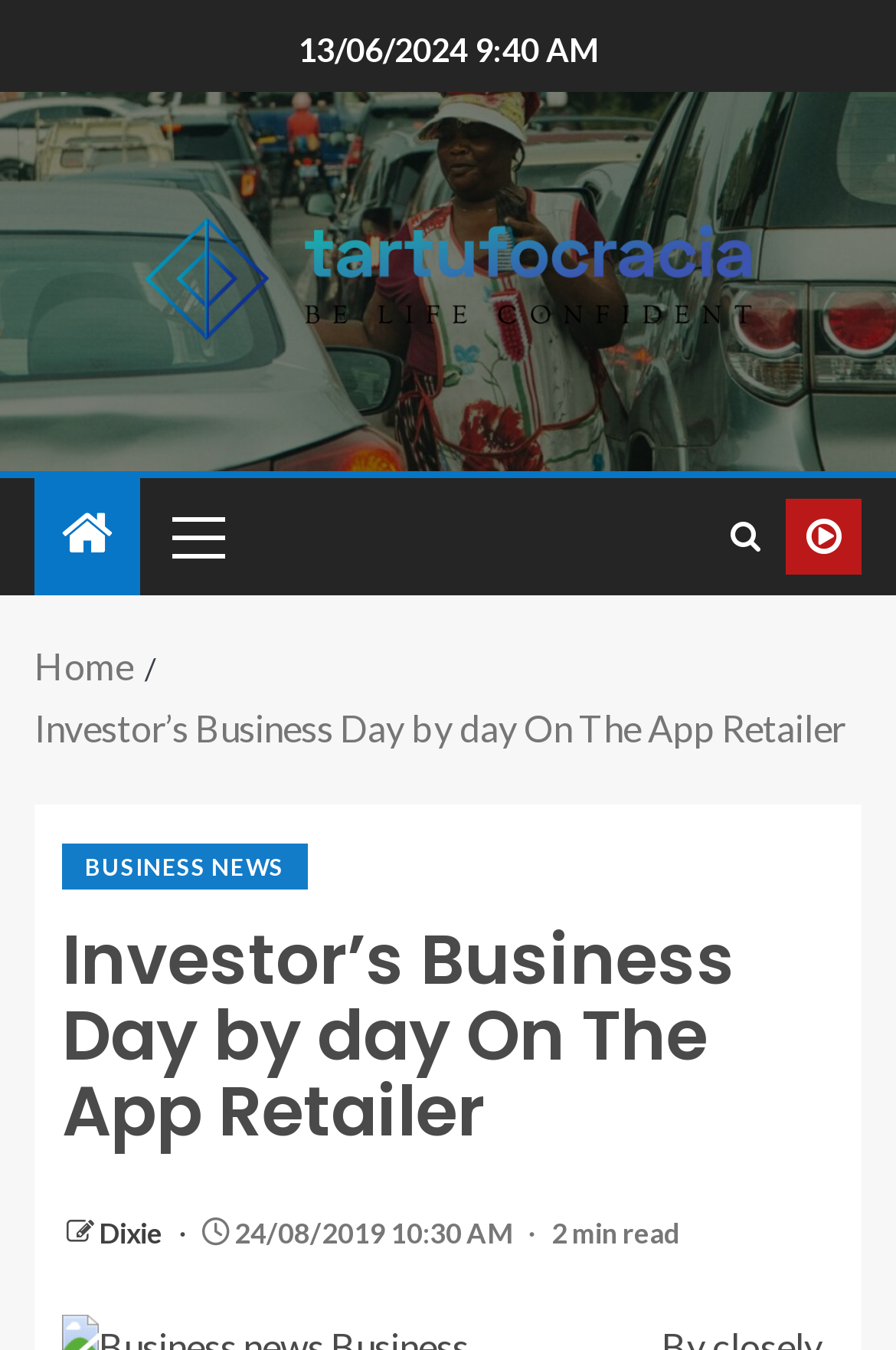Identify the bounding box coordinates for the element you need to click to achieve the following task: "View the Dixie link". The coordinates must be four float values ranging from 0 to 1, formatted as [left, top, right, bottom].

[0.11, 0.901, 0.187, 0.927]